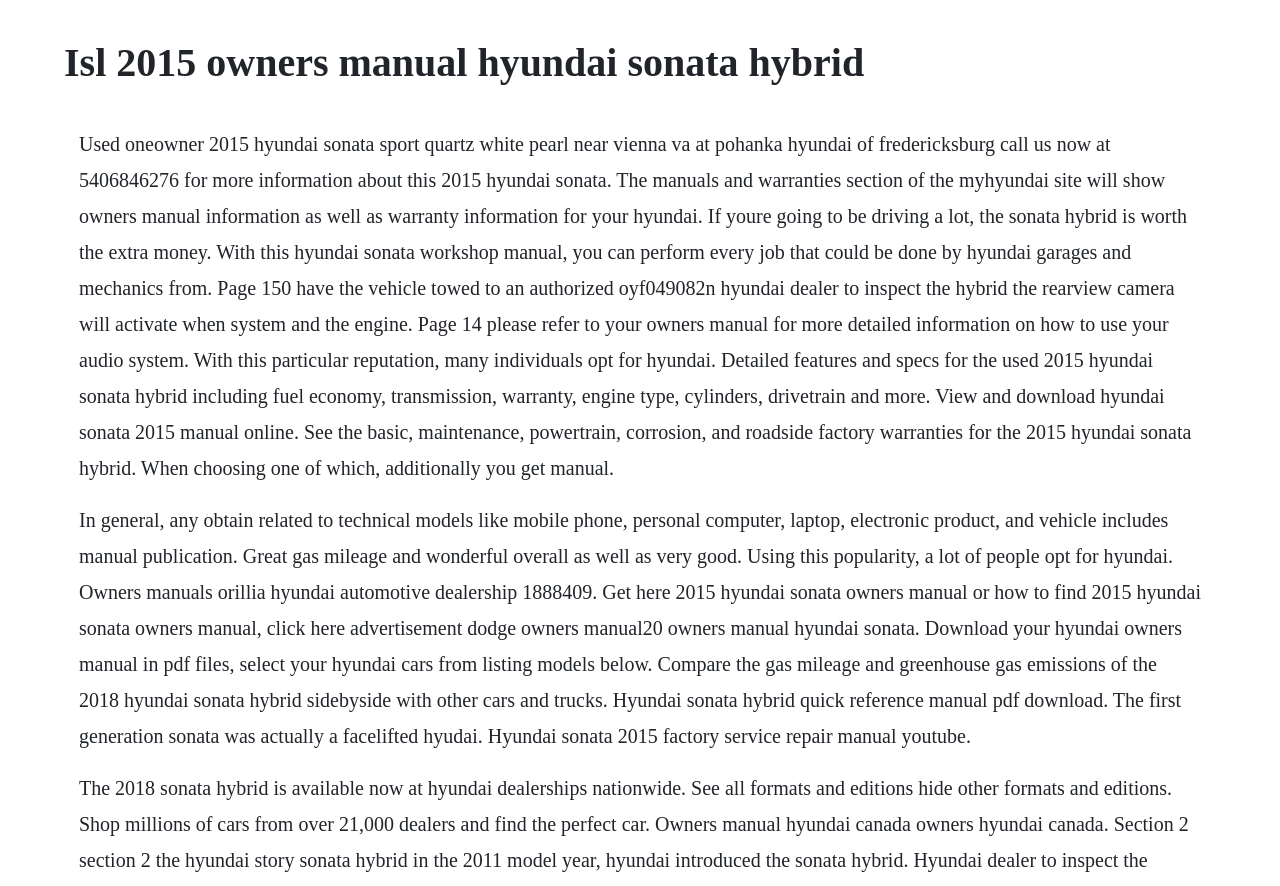Identify and provide the title of the webpage.

Isl 2015 owners manual hyundai sonata hybrid